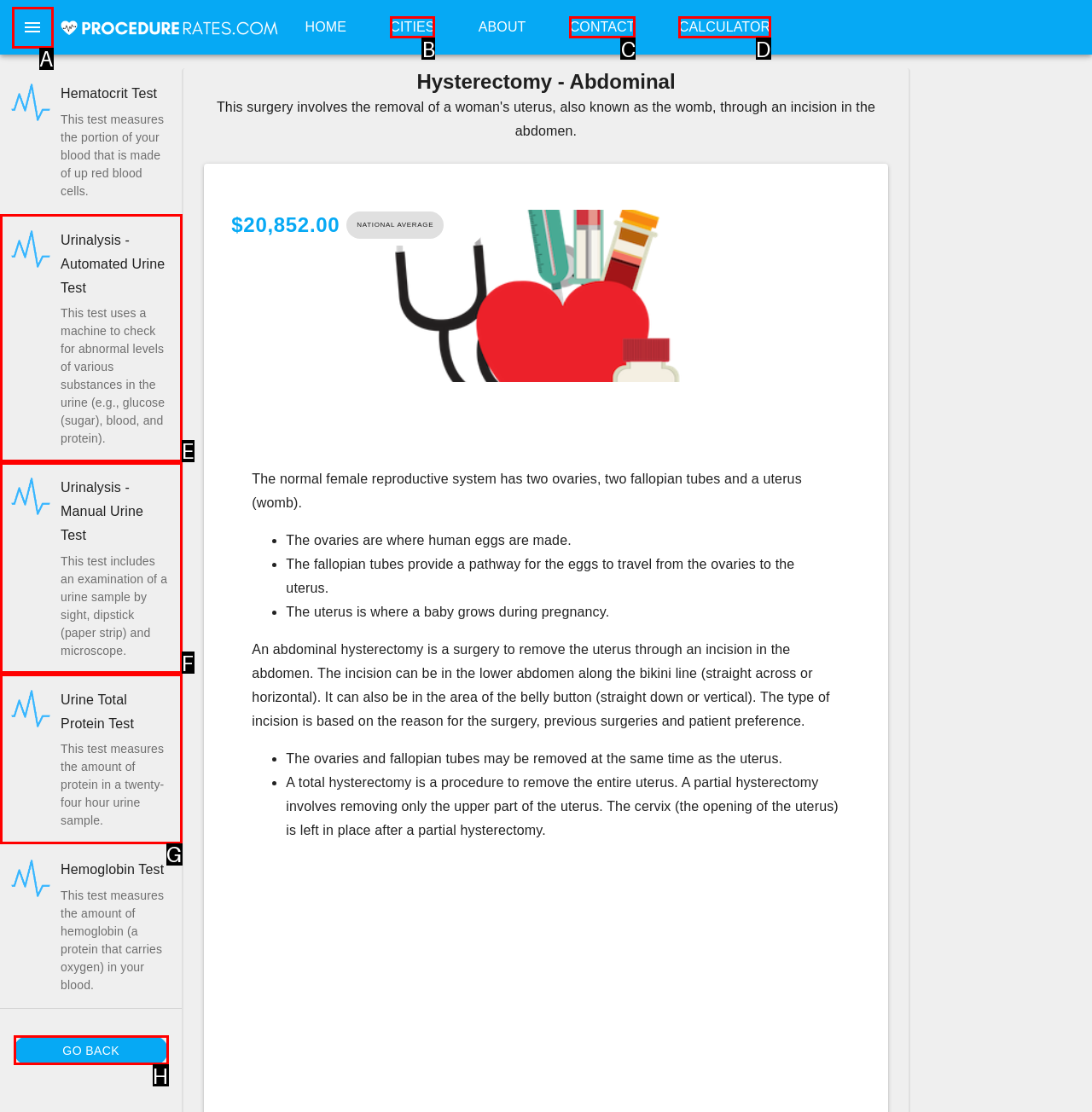Select the option that aligns with the description: Cities
Respond with the letter of the correct choice from the given options.

B